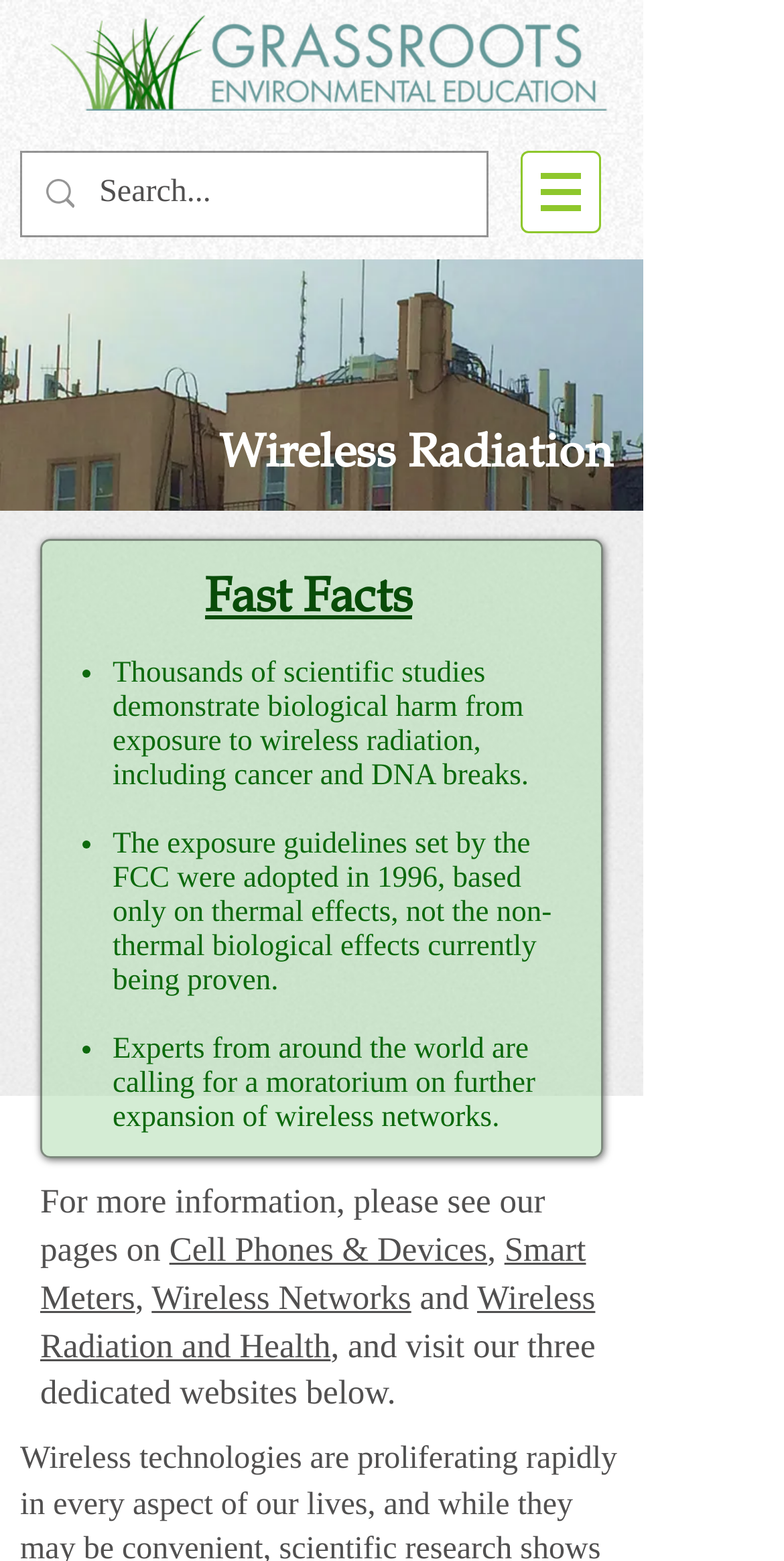What is the purpose of the search box?
Based on the image, provide your answer in one word or phrase.

To search the website